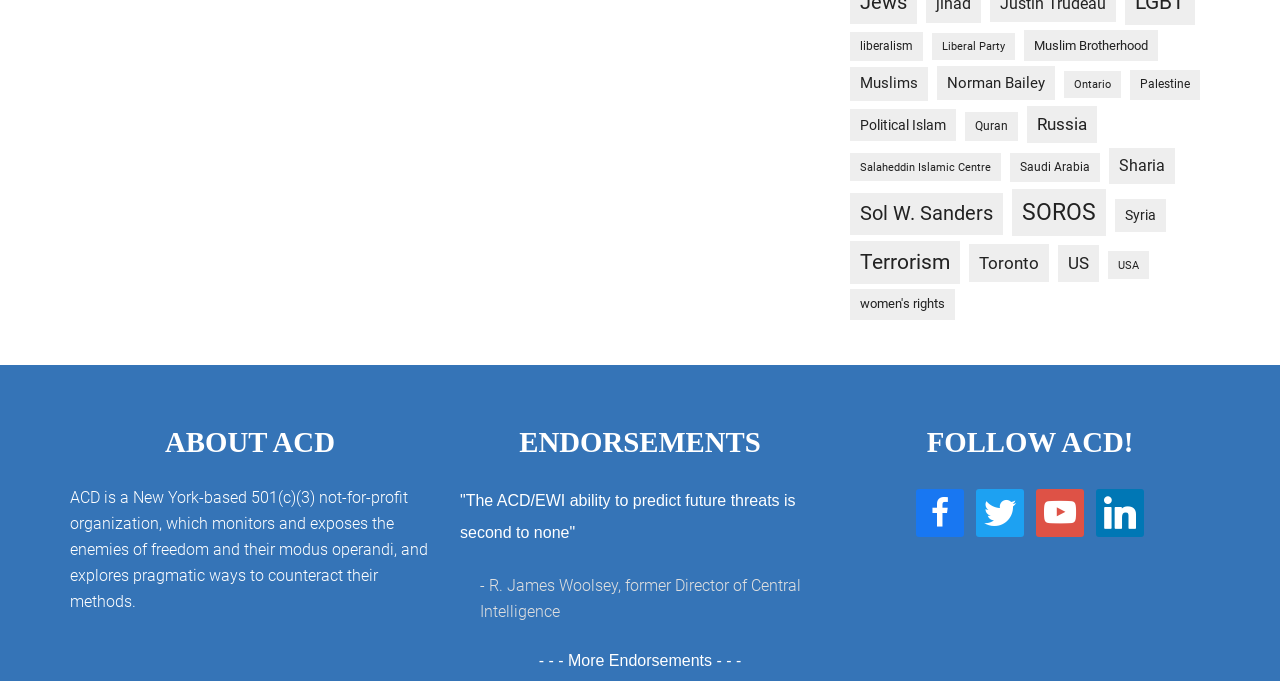What social media platforms can you follow ACD on?
Provide a detailed answer to the question, using the image to inform your response.

I determined this by looking at the links under the 'FOLLOW ACD!' heading, which include links to Facebook, Twitter, YouTube, and LinkedIn.